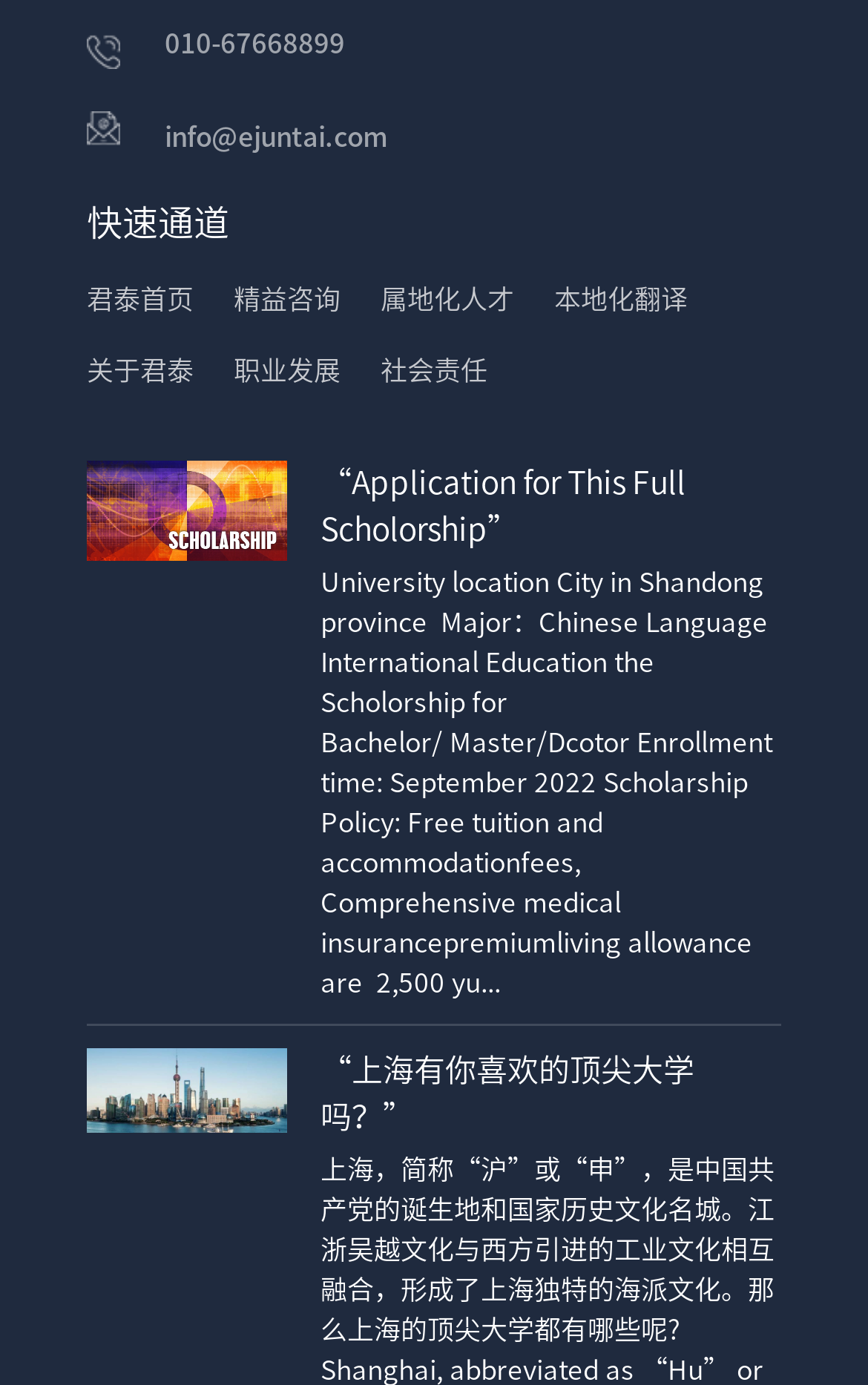Select the bounding box coordinates of the element I need to click to carry out the following instruction: "Click the link to contact via email".

[0.19, 0.088, 0.446, 0.107]